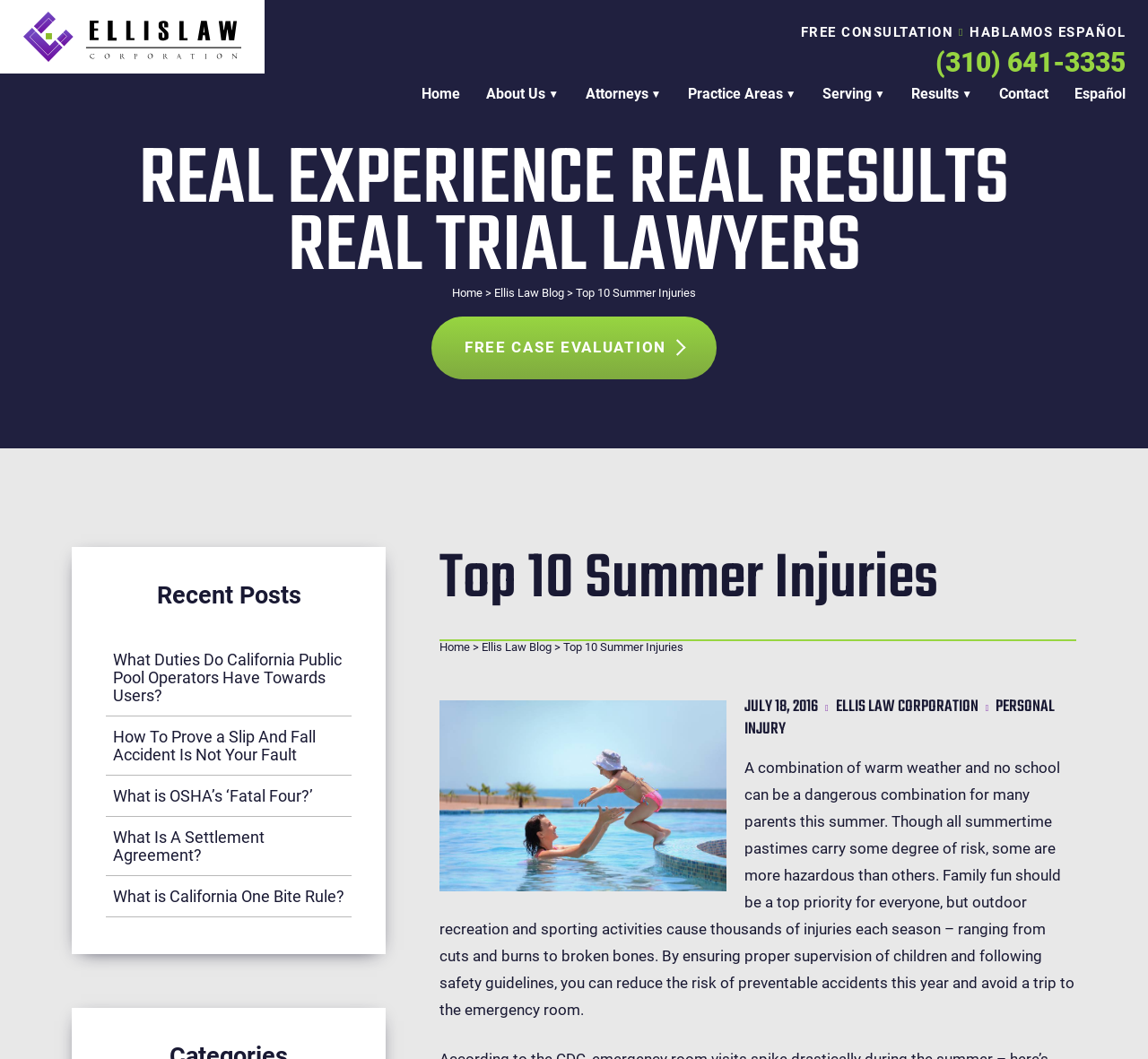What is the purpose of the 'FREE CASE EVALUATION' link?
Refer to the image and give a detailed answer to the question.

The purpose of the 'FREE CASE EVALUATION' link can be inferred from its text content. It is likely a call-to-action button that allows users to get a free evaluation of their case from the law corporation.